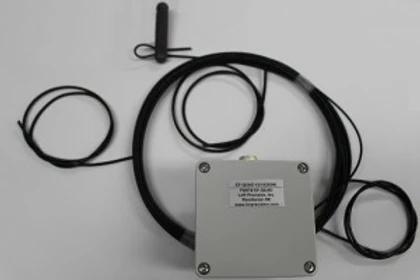Elaborate on the contents of the image in great detail.

The image depicts an End Fed Half Wave antenna with a matching transformer connection. This type of antenna is designed for use on multiple frequency bands, facilitating easier mounting compared to traditional center-fed dipoles. The coaxial cable connects to one end of the half-wave wire, allowing for a compact and efficient setup. The matching transformer, which is visible in the image, plays a crucial role in enabling the antenna to operate effectively across various bands, including 10m, 15m, 20m, and 40m. The antenna’s design includes three short stub extensions, optimizing its performance and versatility for amateur radio operators.